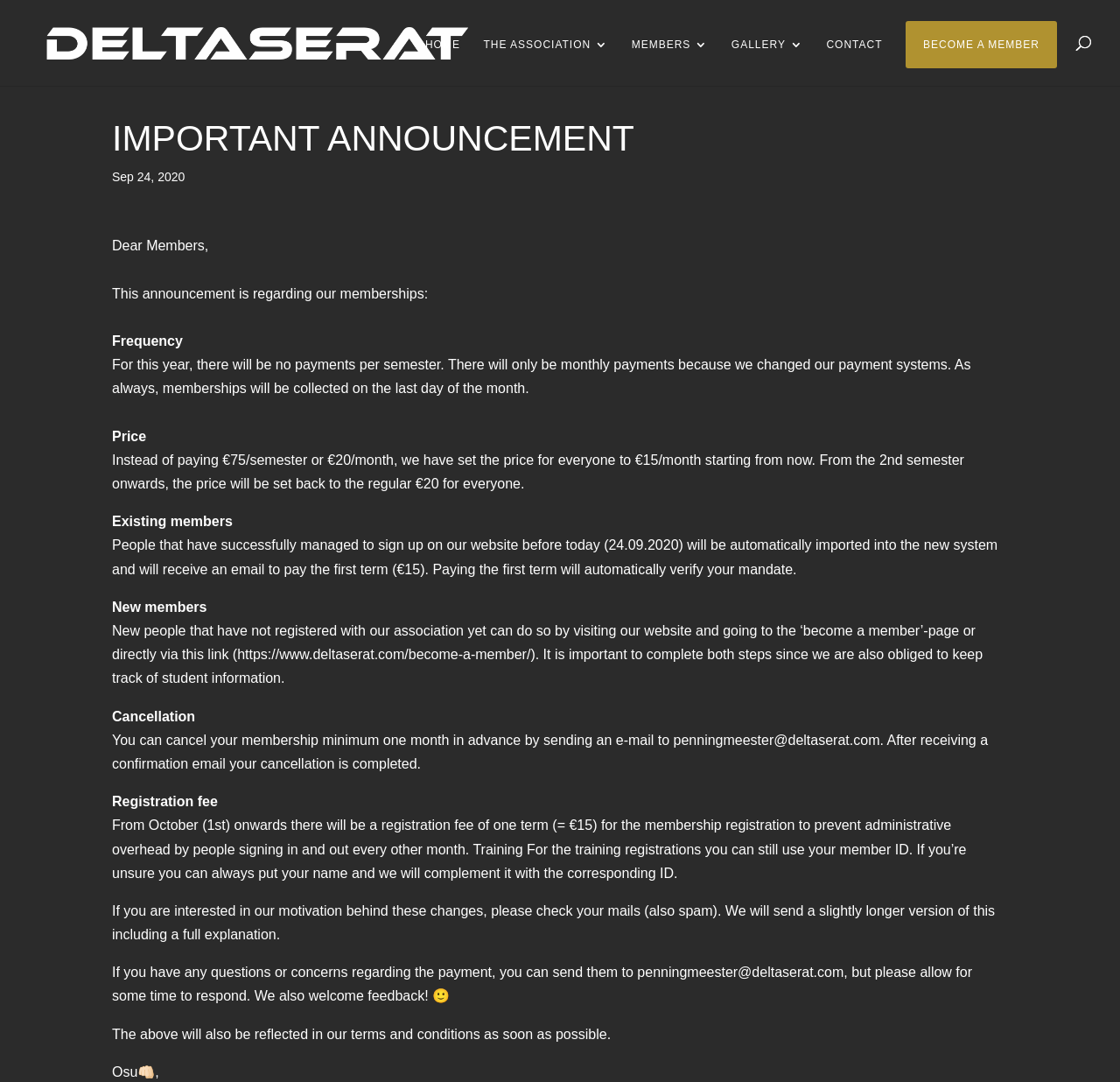Answer the question using only one word or a concise phrase: Who should new members contact for questions about payment?

penningmeester@deltaserat.com